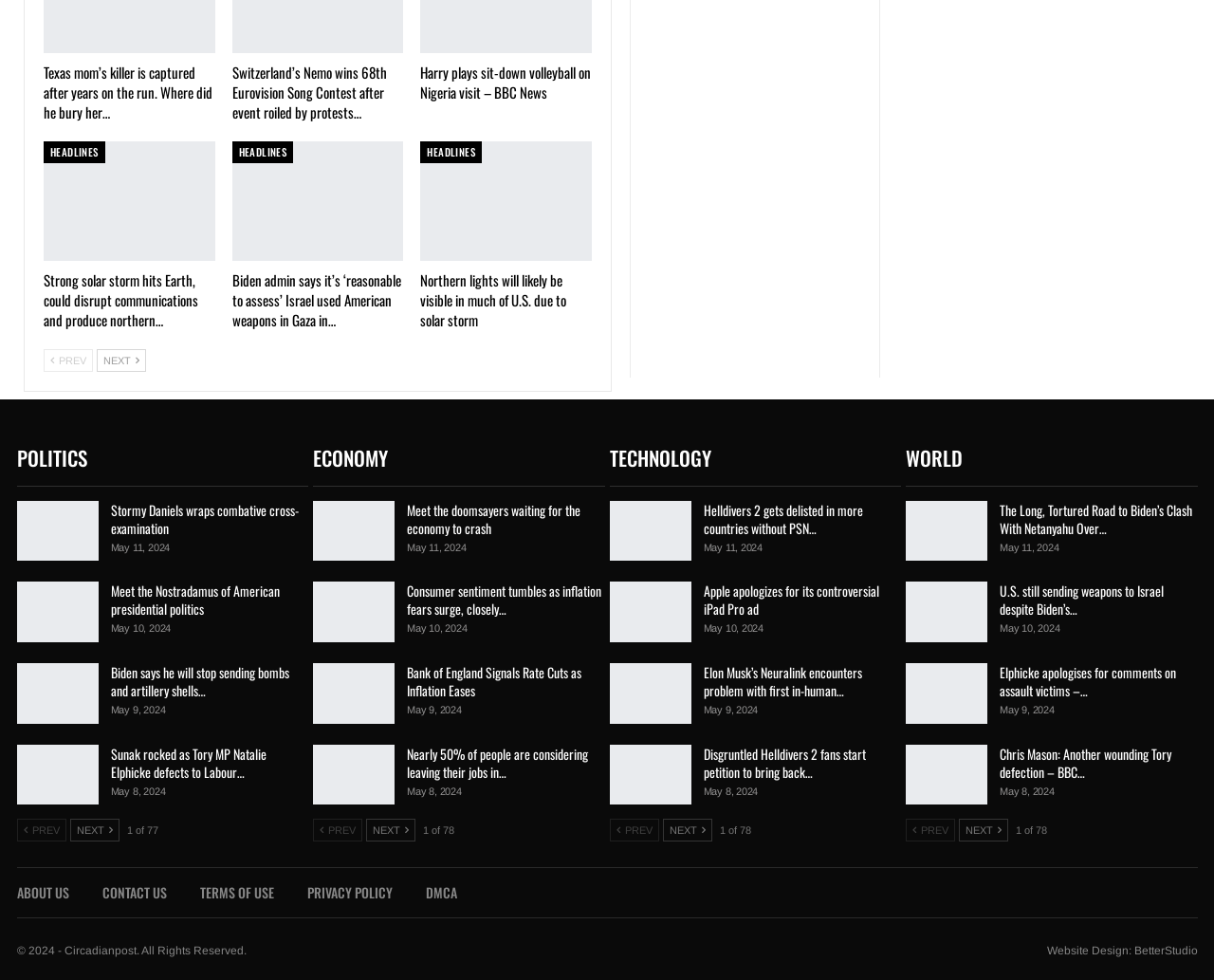Please determine the bounding box coordinates for the element that should be clicked to follow these instructions: "Go to the previous page".

[0.036, 0.357, 0.077, 0.38]